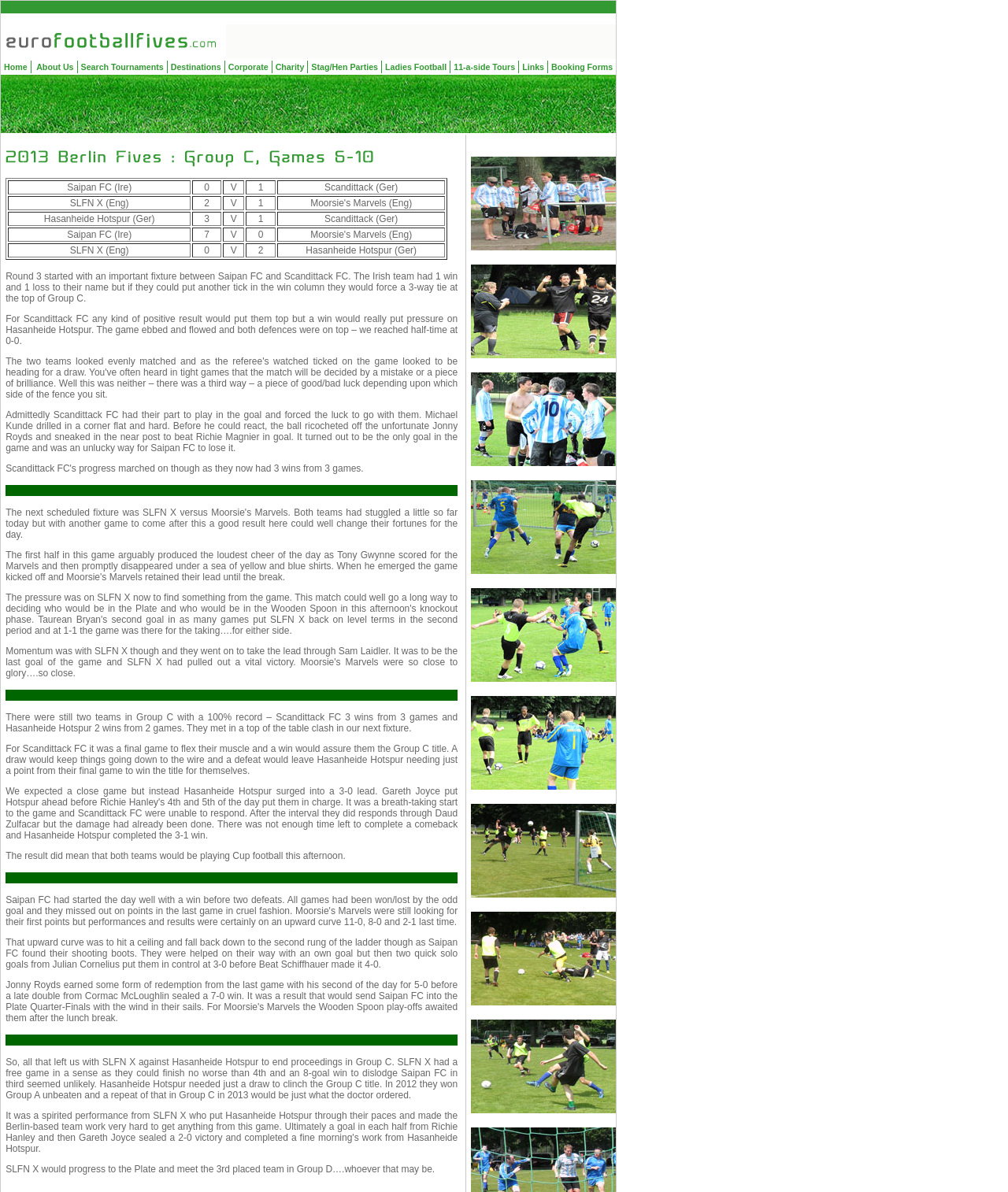Is there a menu item for Ladies Football?
Kindly offer a detailed explanation using the data available in the image.

I searched through the layout table cells containing links and found that there is a menu item for 'Ladies Football'.